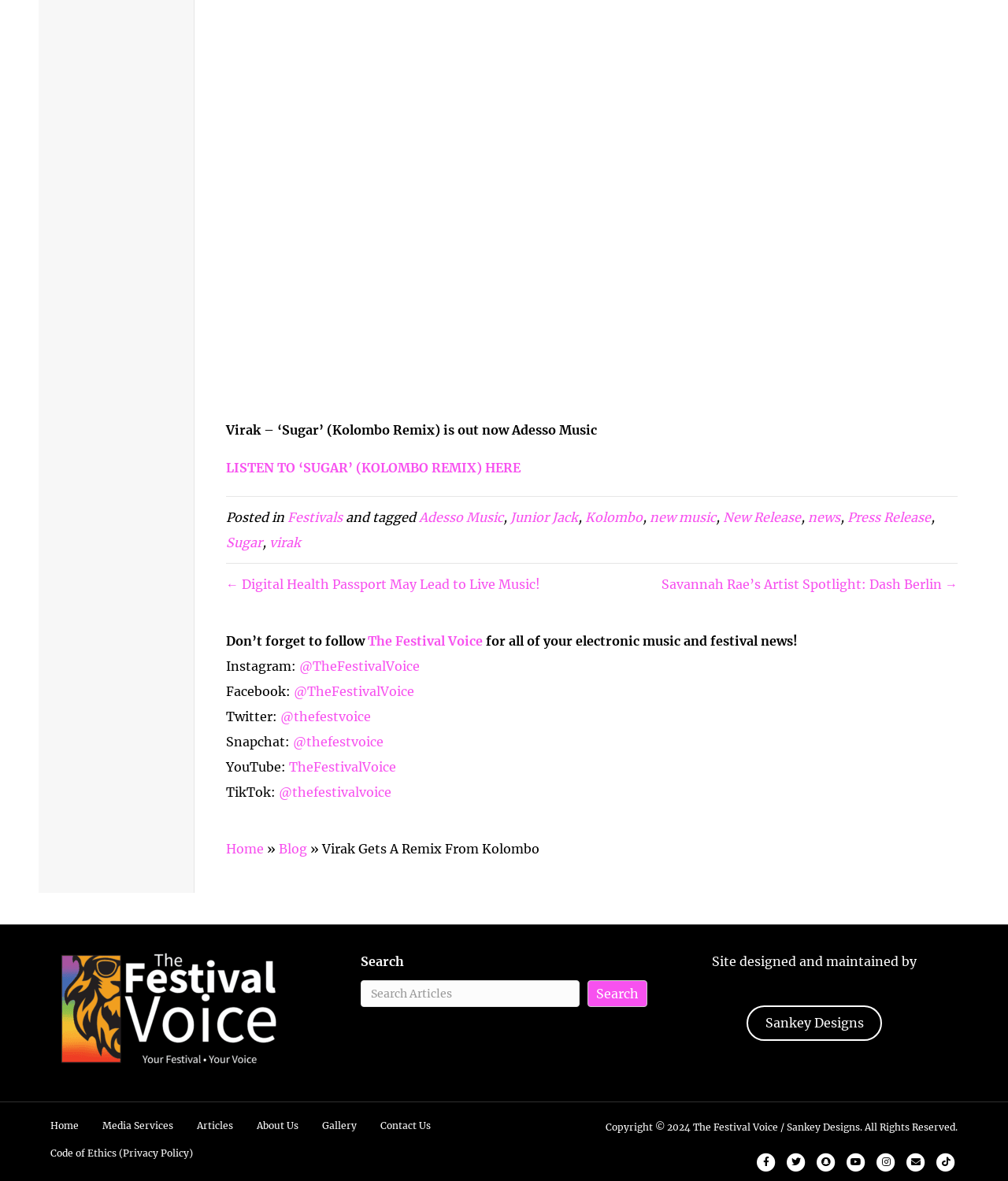Identify the bounding box coordinates for the element that needs to be clicked to fulfill this instruction: "Go to the Home page". Provide the coordinates in the format of four float numbers between 0 and 1: [left, top, right, bottom].

[0.224, 0.712, 0.262, 0.726]